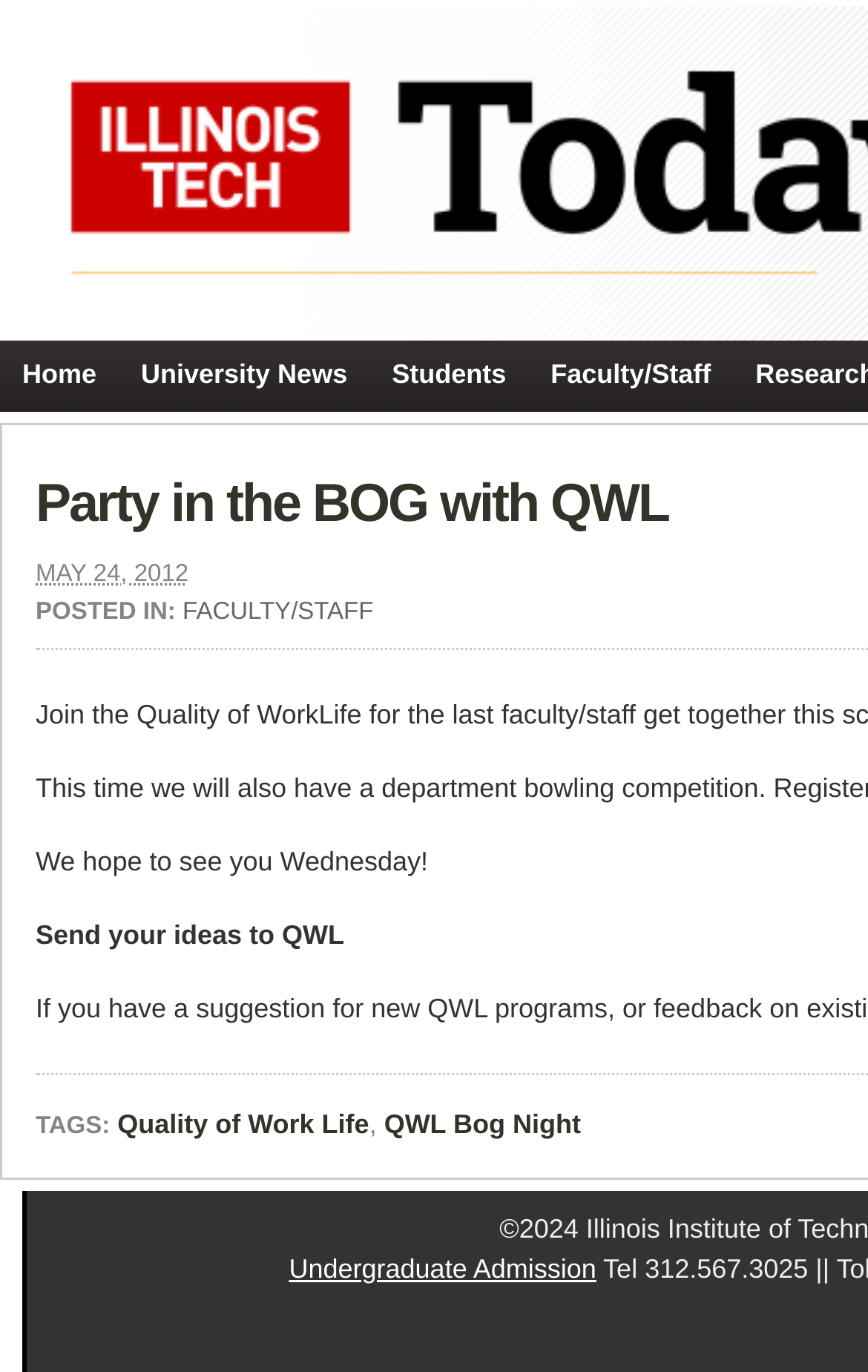Using the provided element description: "Students", determine the bounding box coordinates of the corresponding UI element in the screenshot.

[0.426, 0.248, 0.609, 0.299]